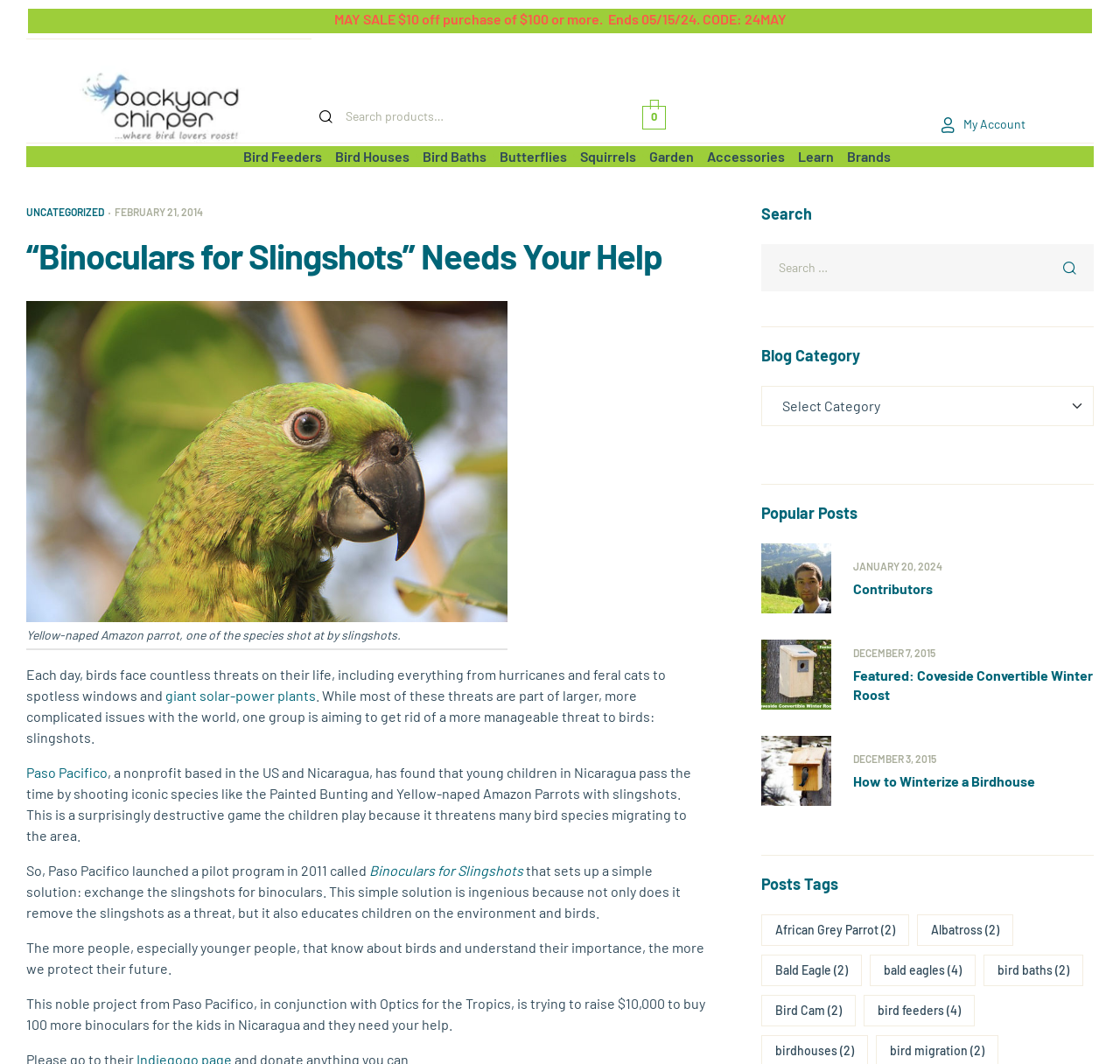Provide a single word or phrase answer to the question: 
What is the discount code for the May sale?

24MAY